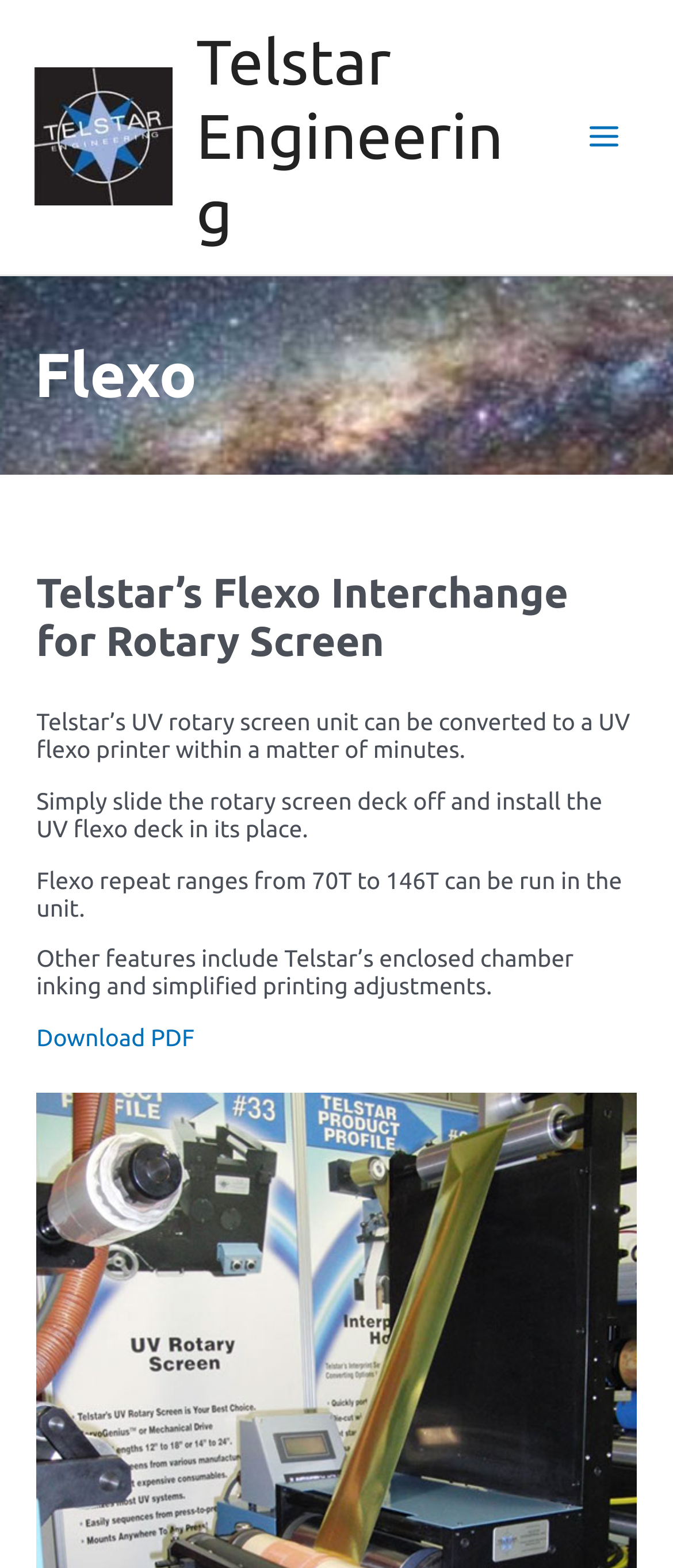What is the purpose of the rotary screen unit?
Please answer the question as detailed as possible based on the image.

I read the text on the webpage that says 'Telstar’s UV rotary screen unit can be converted to a UV flexo printer within a matter of minutes.' This suggests that the rotary screen unit has the purpose of being converted to a UV flexo printer.